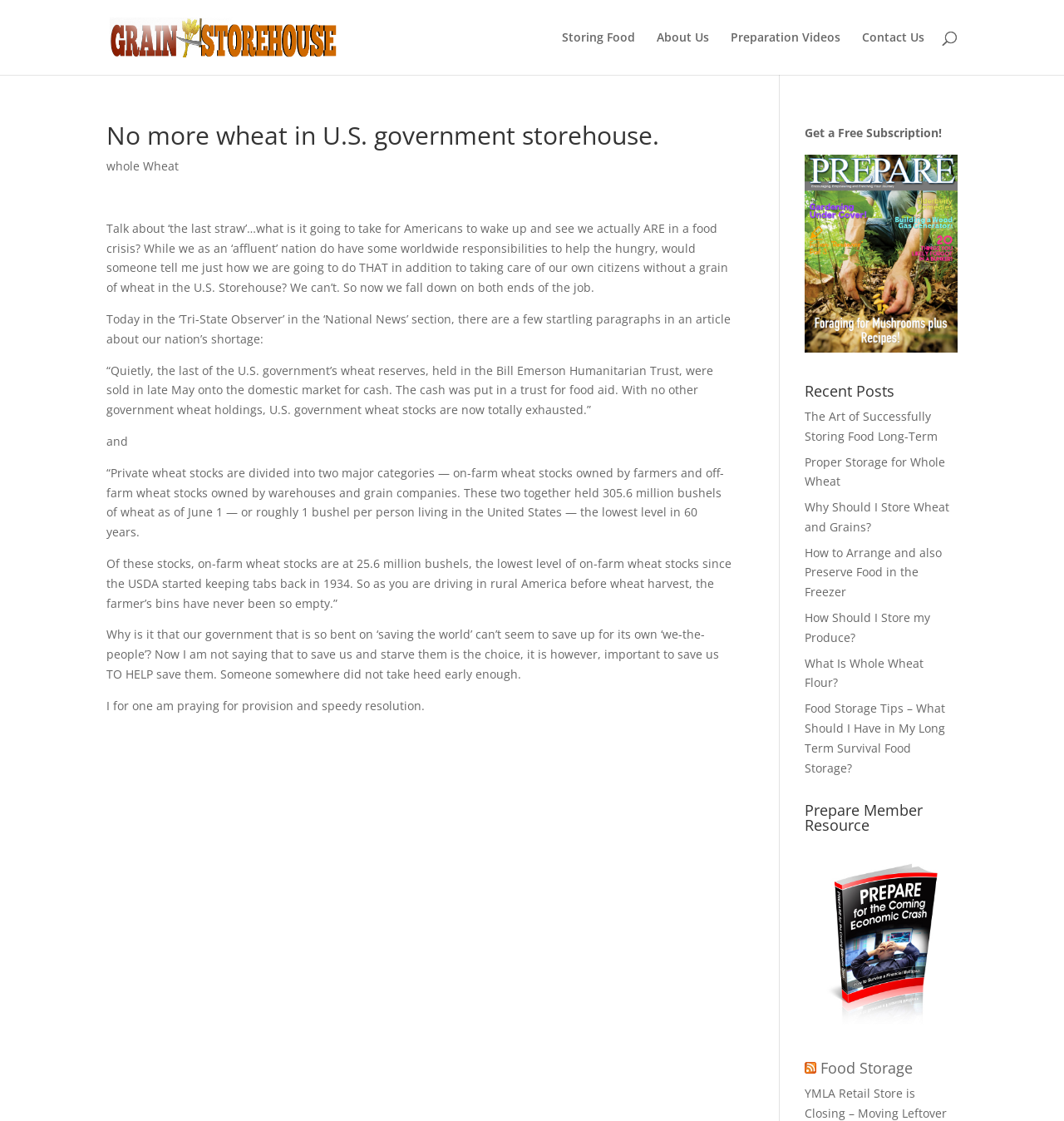What is the lowest level of on-farm wheat stocks since the USDA started keeping tabs?
Answer the question with as much detail as you can, using the image as a reference.

According to the article, the on-farm wheat stocks are at 25.6 million bushels, which is the lowest level since the USDA started keeping tabs in 1934.